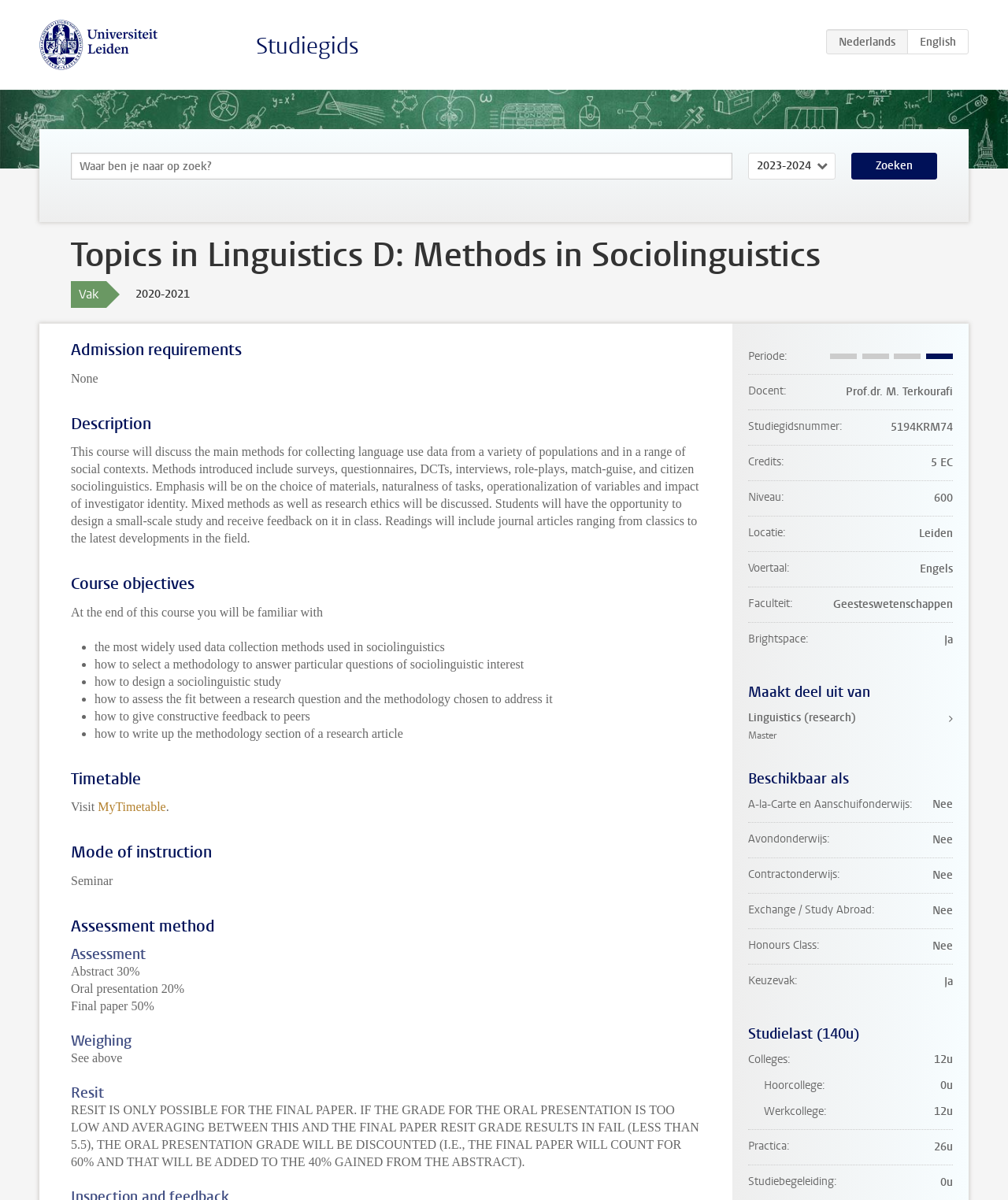Who is the teacher of the course?
Provide a short answer using one word or a brief phrase based on the image.

Prof.dr. M. Terkourafi